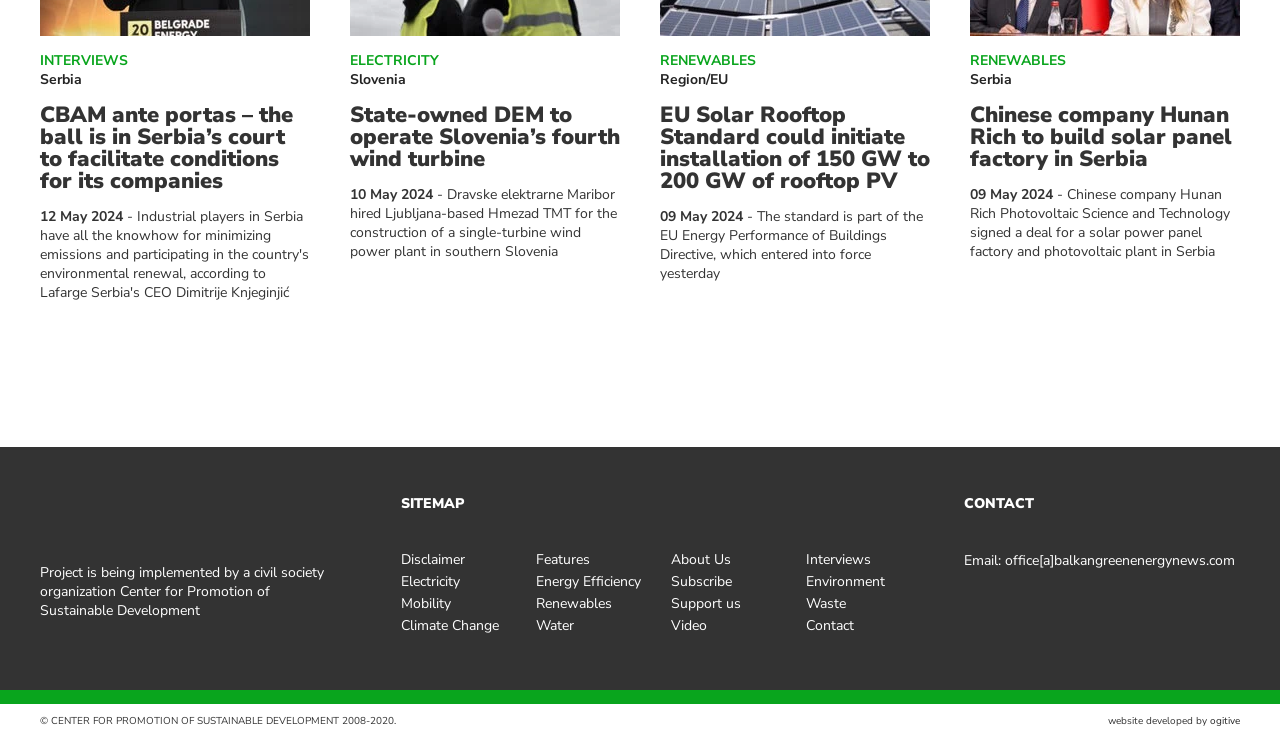Kindly provide the bounding box coordinates of the section you need to click on to fulfill the given instruction: "Contact the organization".

[0.753, 0.669, 0.808, 0.695]